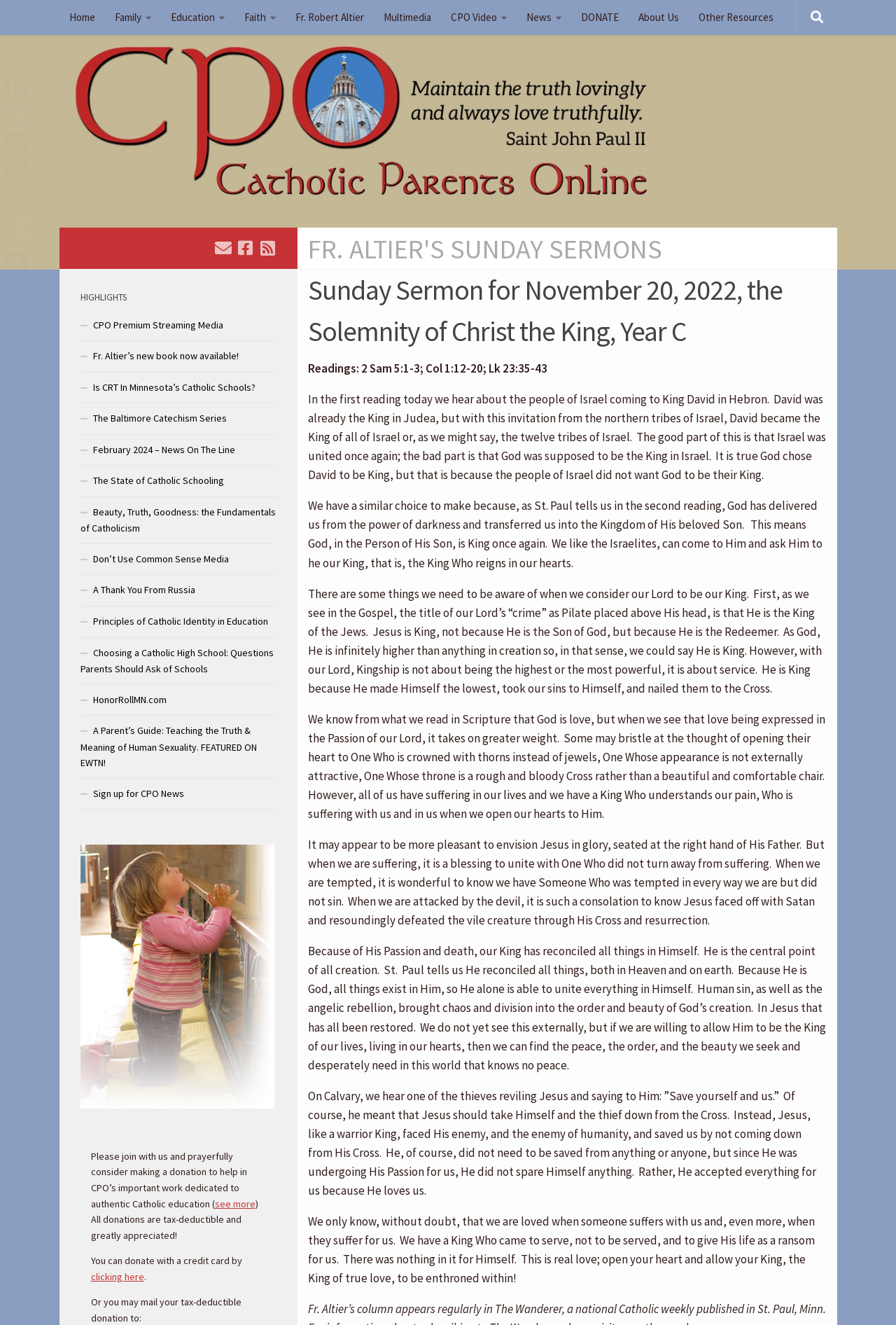Give the bounding box coordinates for the element described as: "Fr. Robert Altier".

[0.318, 0.0, 0.417, 0.026]